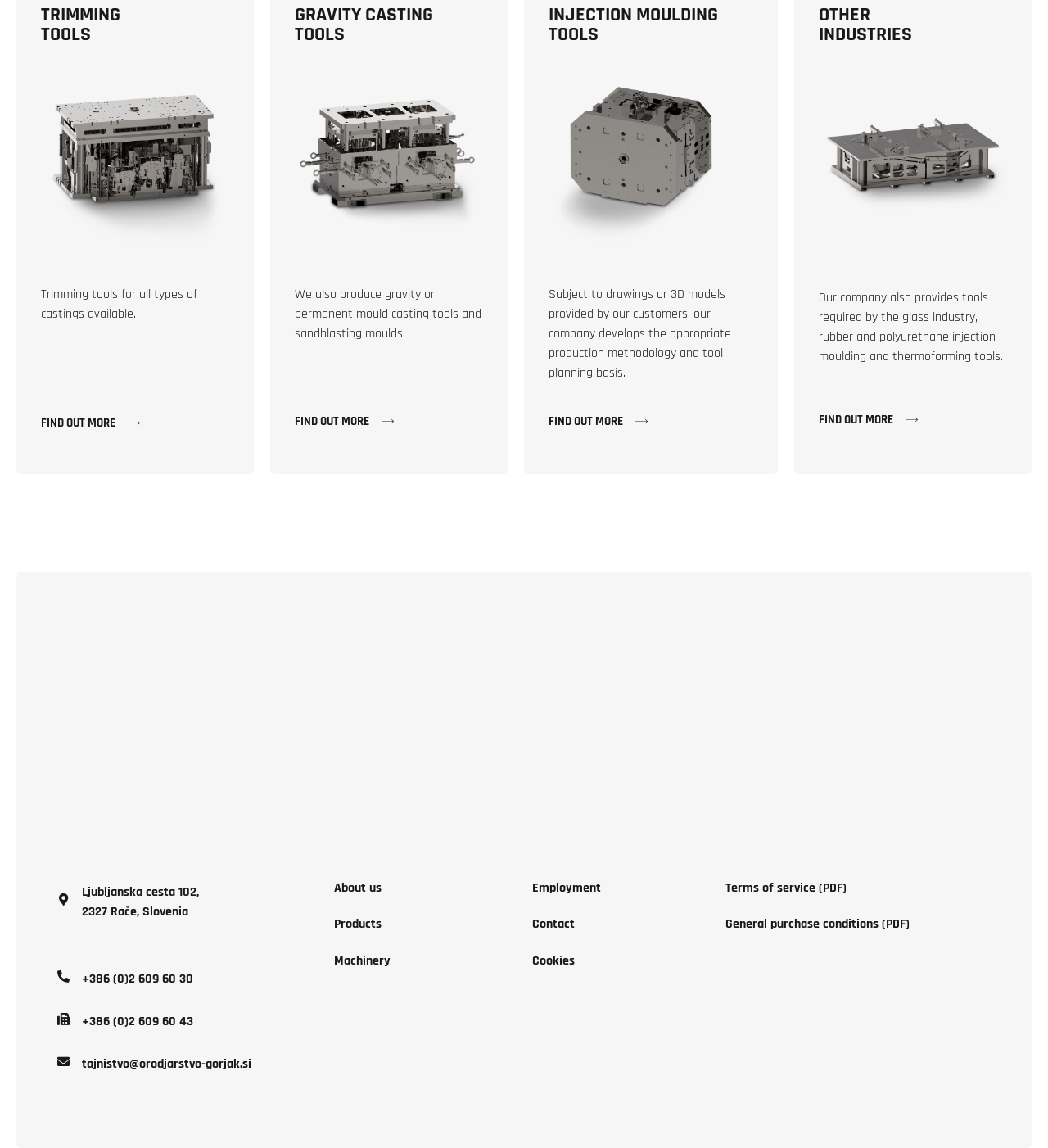Identify the bounding box coordinates of the region that needs to be clicked to carry out this instruction: "Explore INJECTION MOULDING TOOLS". Provide these coordinates as four float numbers ranging from 0 to 1, i.e., [left, top, right, bottom].

[0.523, 0.002, 0.685, 0.041]